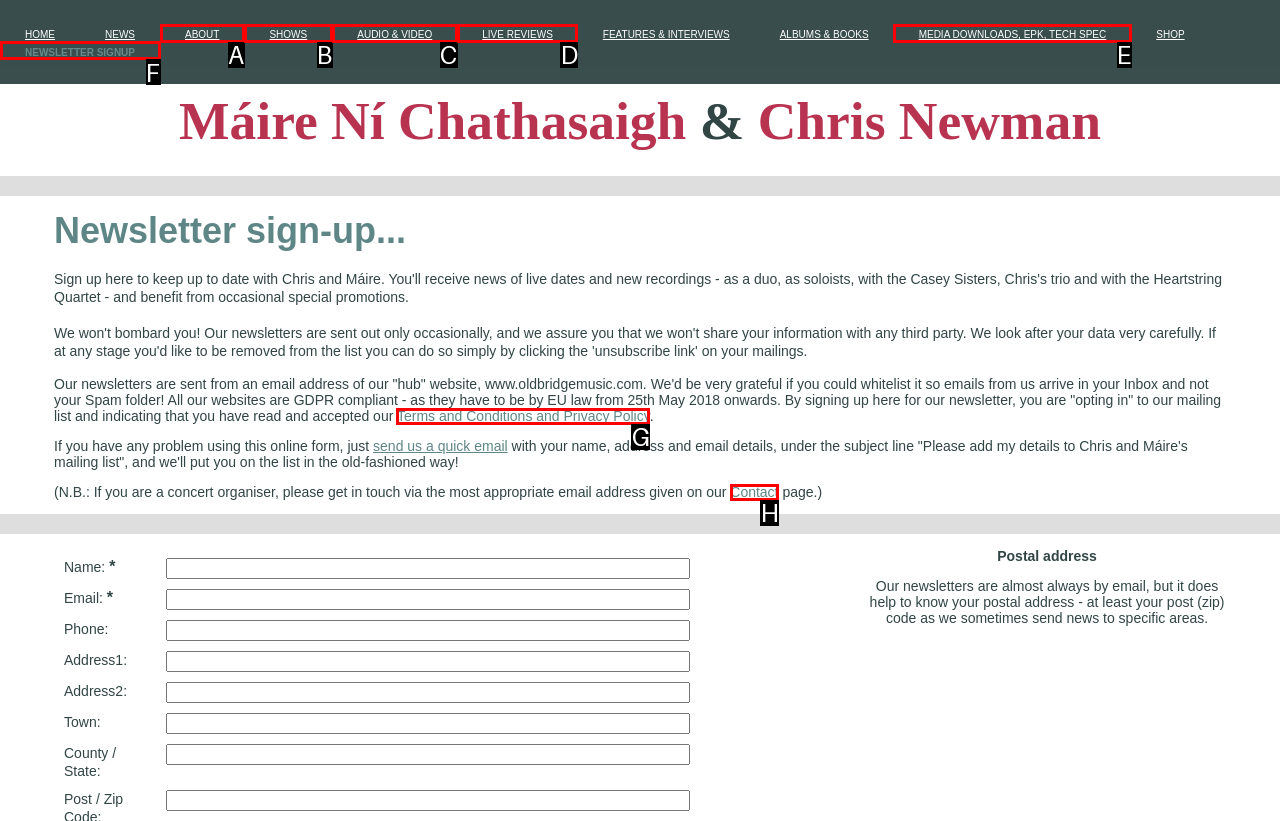For the task: Click the NEWSLETTER SIGNUP link, identify the HTML element to click.
Provide the letter corresponding to the right choice from the given options.

F